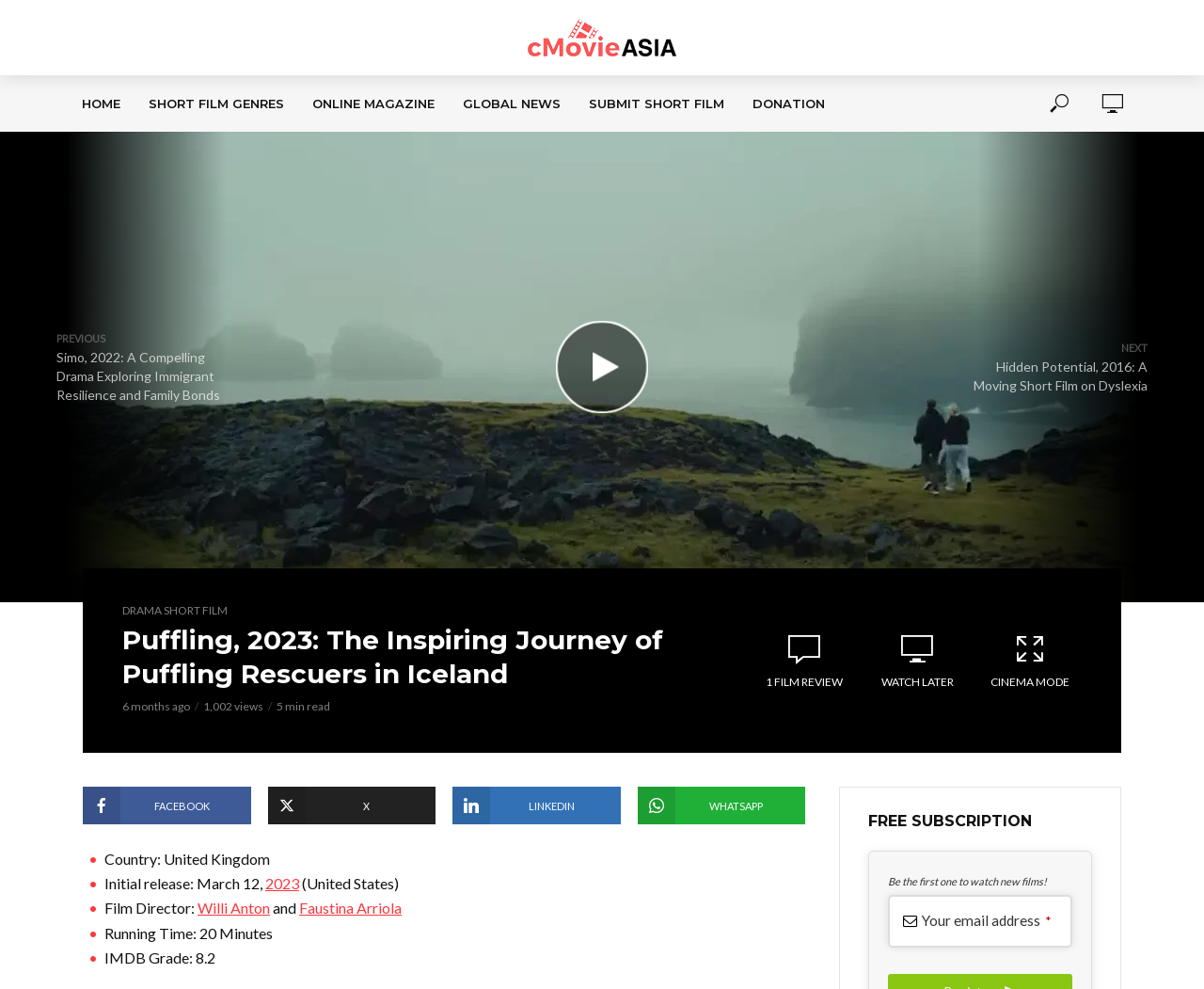Identify and provide the bounding box for the element described by: "Cinema Mode".

[0.809, 0.62, 0.902, 0.718]